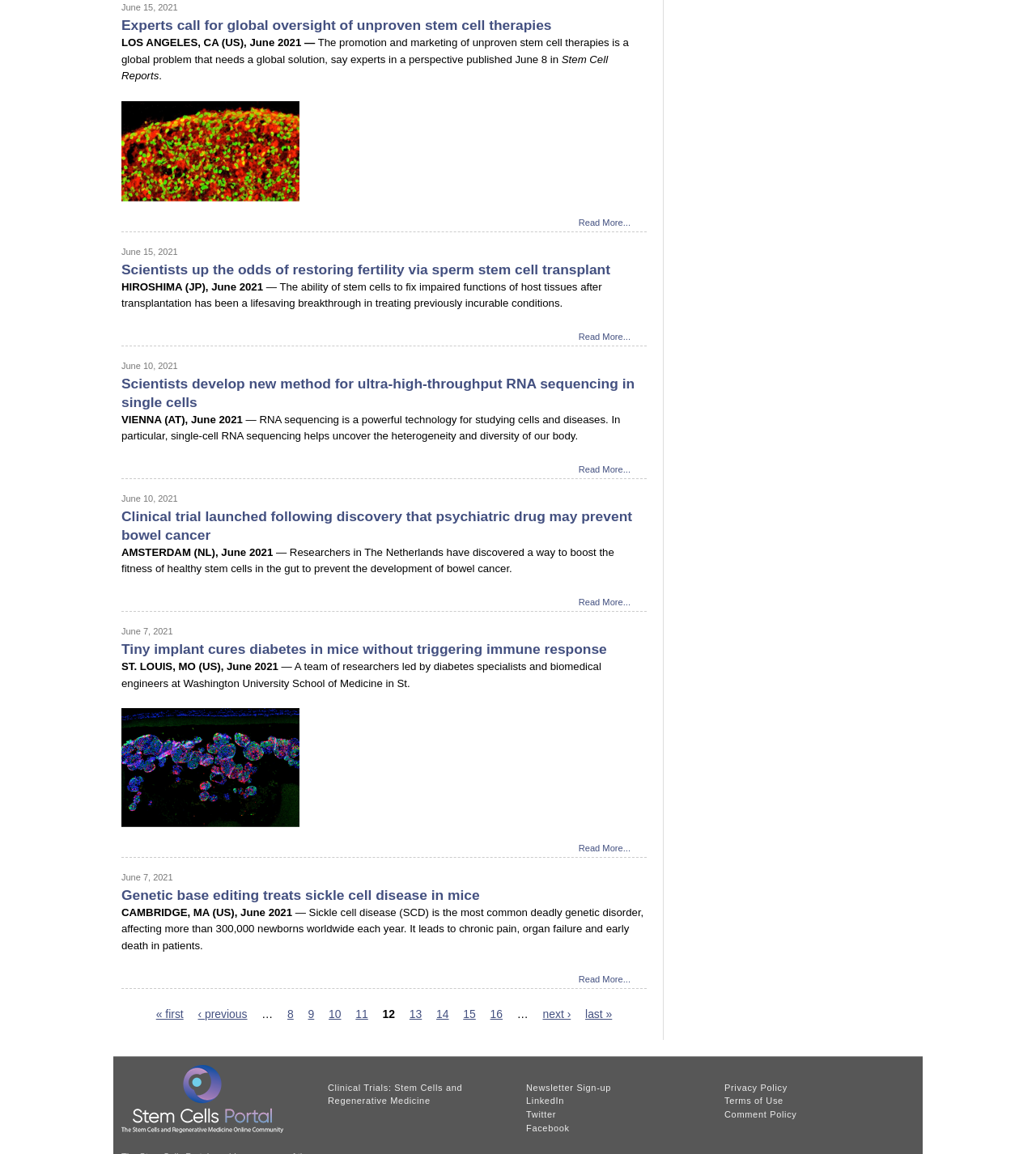Kindly provide the bounding box coordinates of the section you need to click on to fulfill the given instruction: "Sign up for the newsletter".

[0.508, 0.938, 0.59, 0.946]